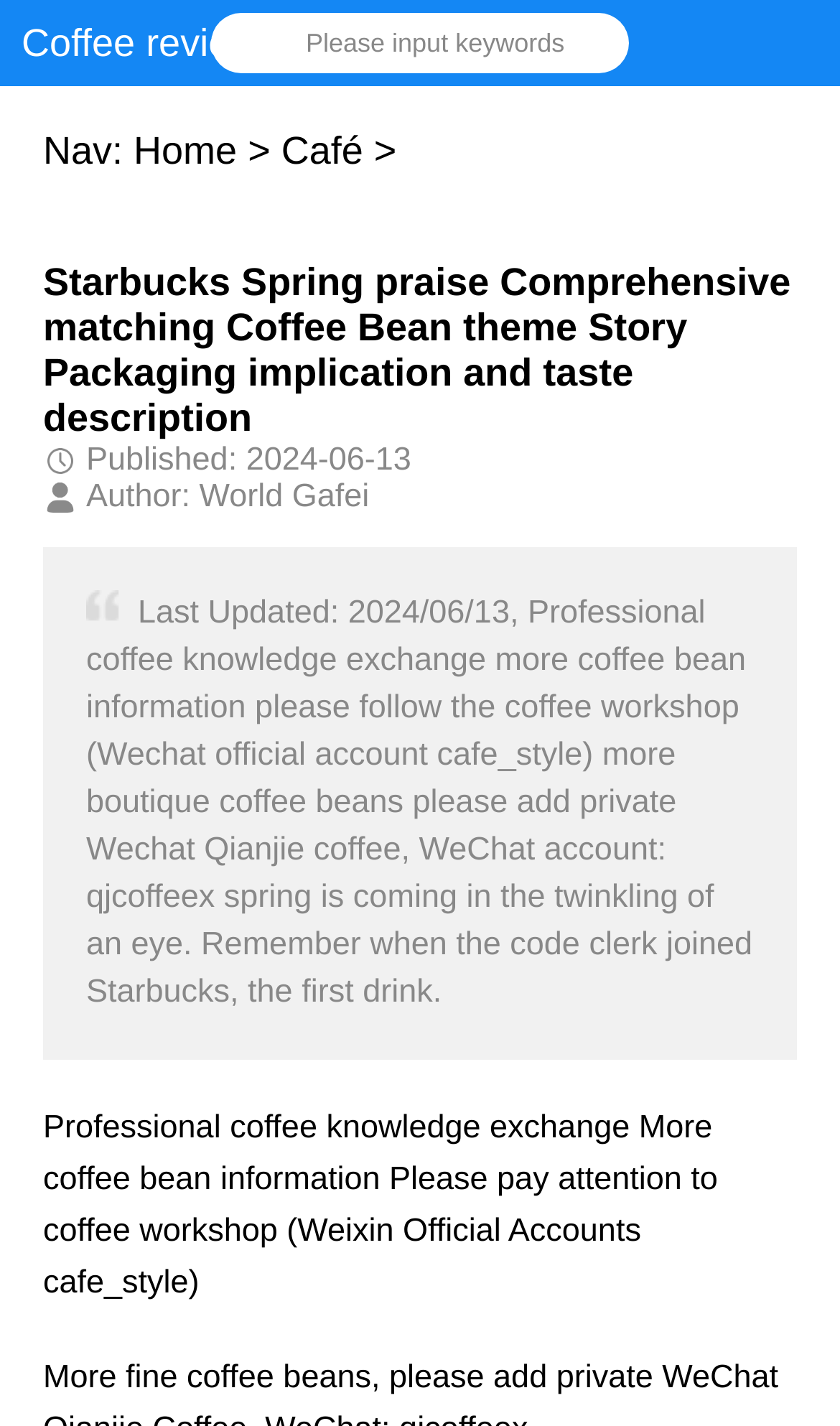What is the author of the article?
Refer to the screenshot and answer in one word or phrase.

World Gafei